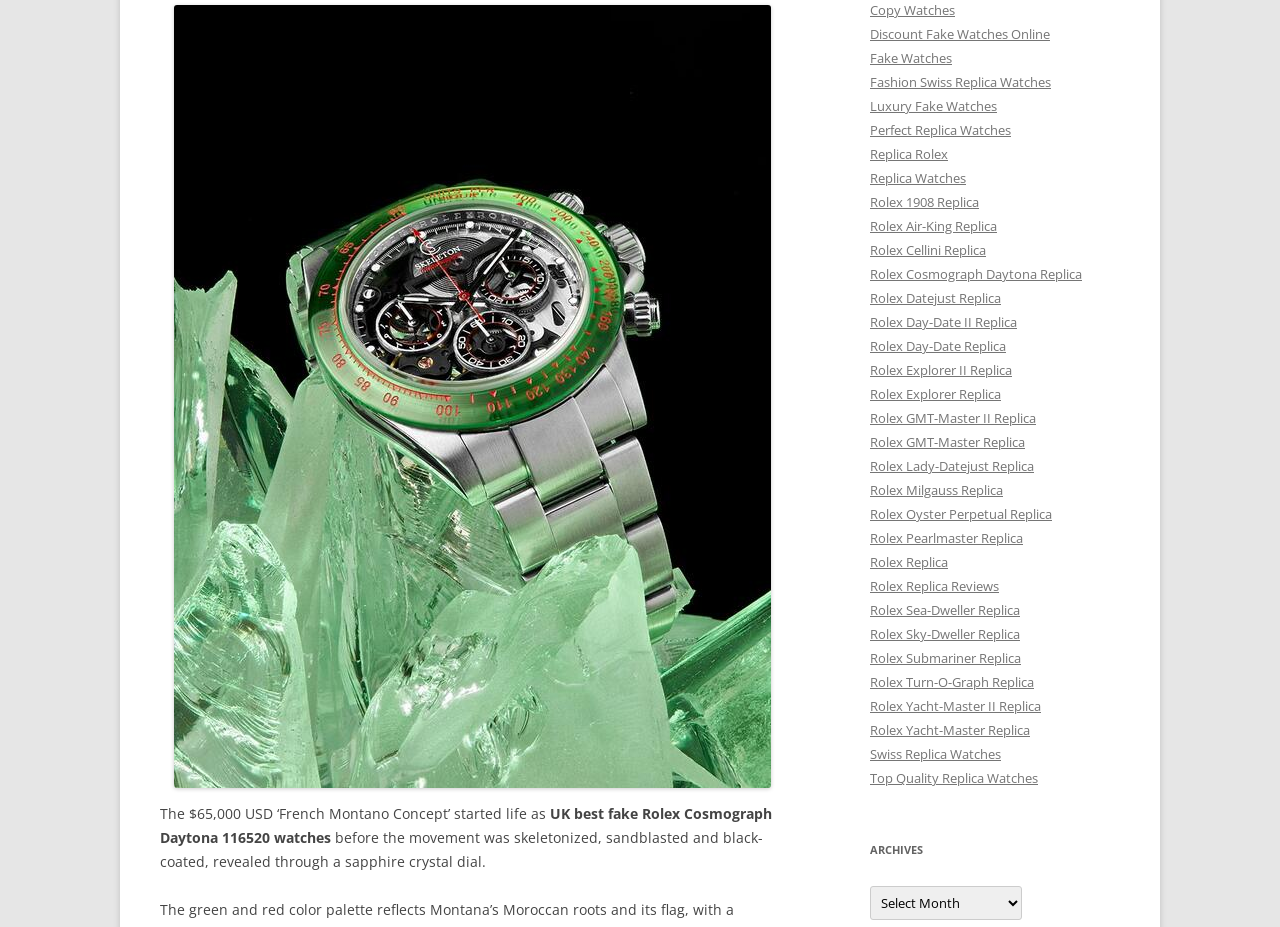Determine the coordinates of the bounding box that should be clicked to complete the instruction: "Click on 'Copy Watches'". The coordinates should be represented by four float numbers between 0 and 1: [left, top, right, bottom].

[0.68, 0.001, 0.746, 0.021]